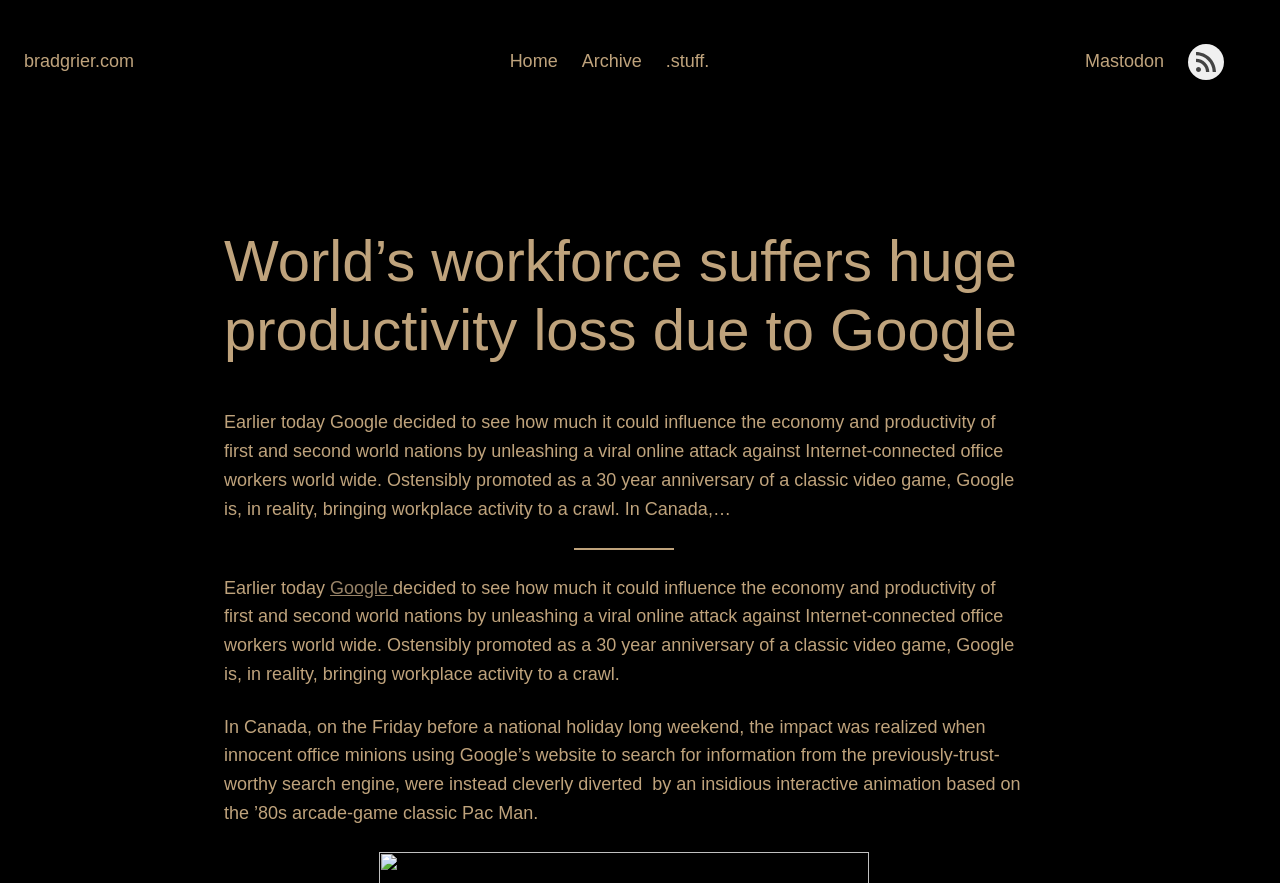Respond to the following query with just one word or a short phrase: 
What is the name of the classic video game mentioned?

Pac-Man